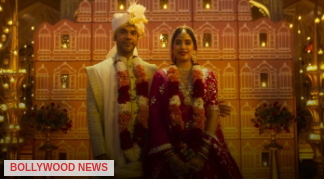Summarize the image with a detailed caption.

In this captivating still from the trailer of "Mr & Mrs Mahi," we see the film's lead characters, played by Rajkummar Rao and Janhvi Kapoor, dressed in traditional wedding attire. They are smiling joyfully at one another, surrounded by vibrant floral garlands and a stunning backdrop adorned with intricate lighting and architecture reminiscent of a festive Indian wedding. The image captures a moment of warmth and celebration, reflecting the film's blend of romance and cricket, as it explores the dynamics of their relationship against this colorful and culturally rich setting. The scene promises an enchanting blend of emotions and excitement for viewers, setting the stage for the film's narrative.